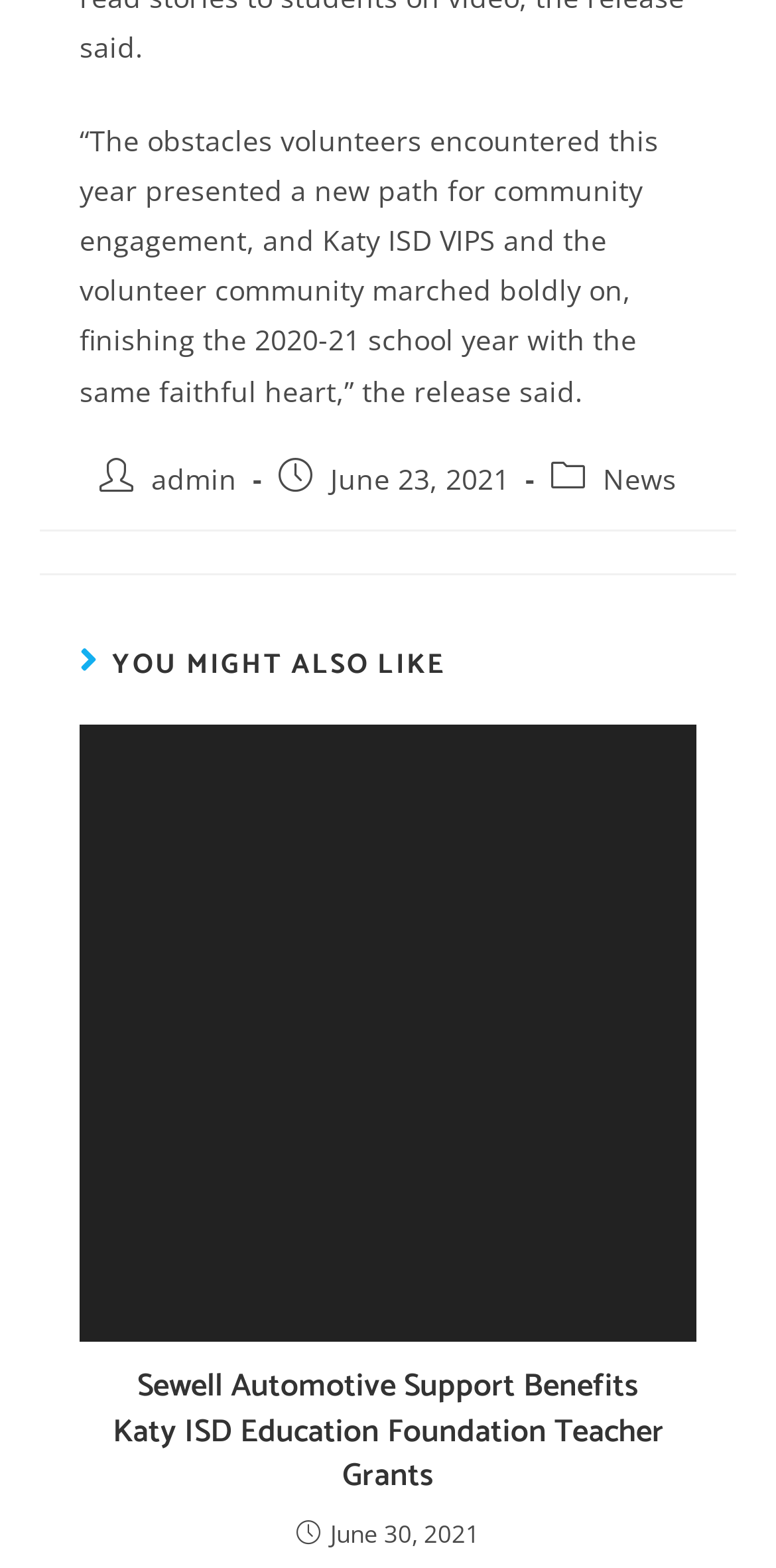Respond to the following query with just one word or a short phrase: 
When was the related article published?

June 30, 2021